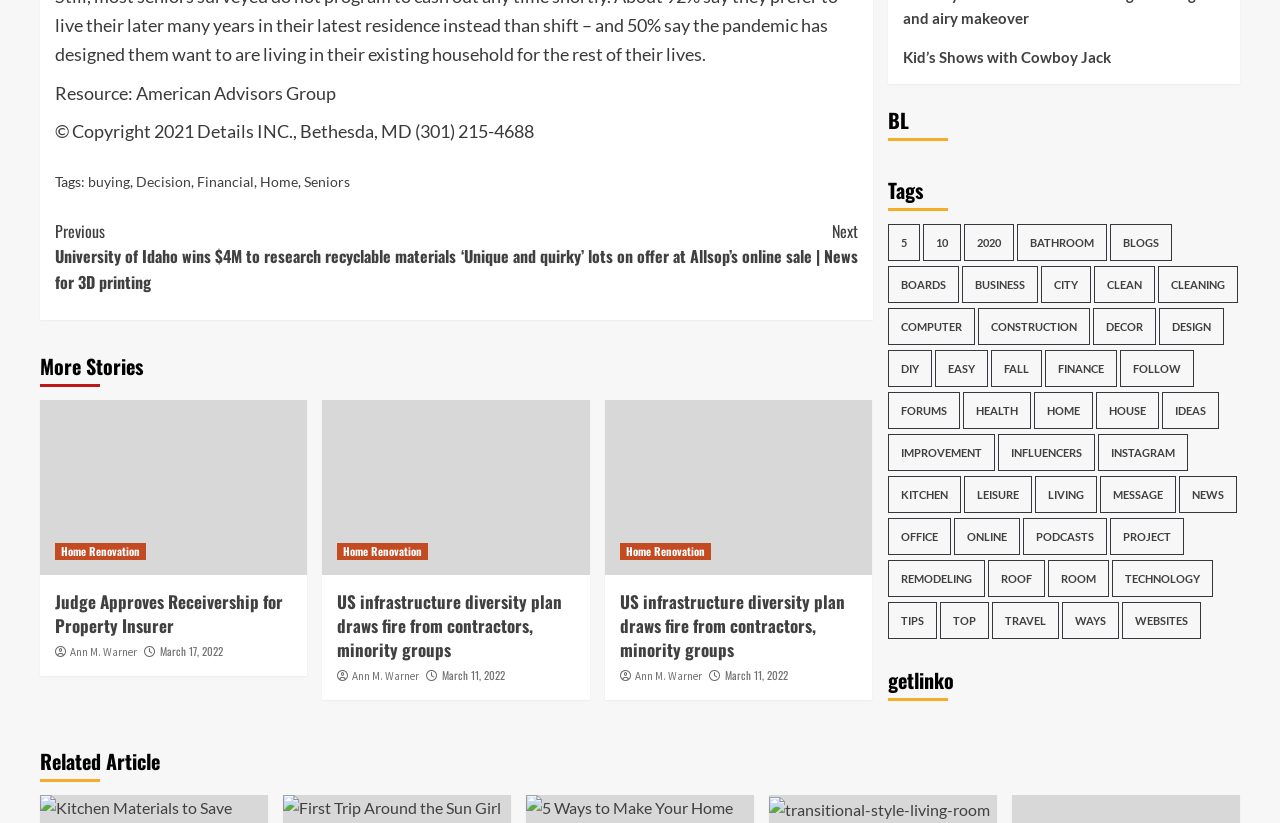Show me the bounding box coordinates of the clickable region to achieve the task as per the instruction: "Browse 'Bathroom' category".

[0.794, 0.272, 0.864, 0.317]